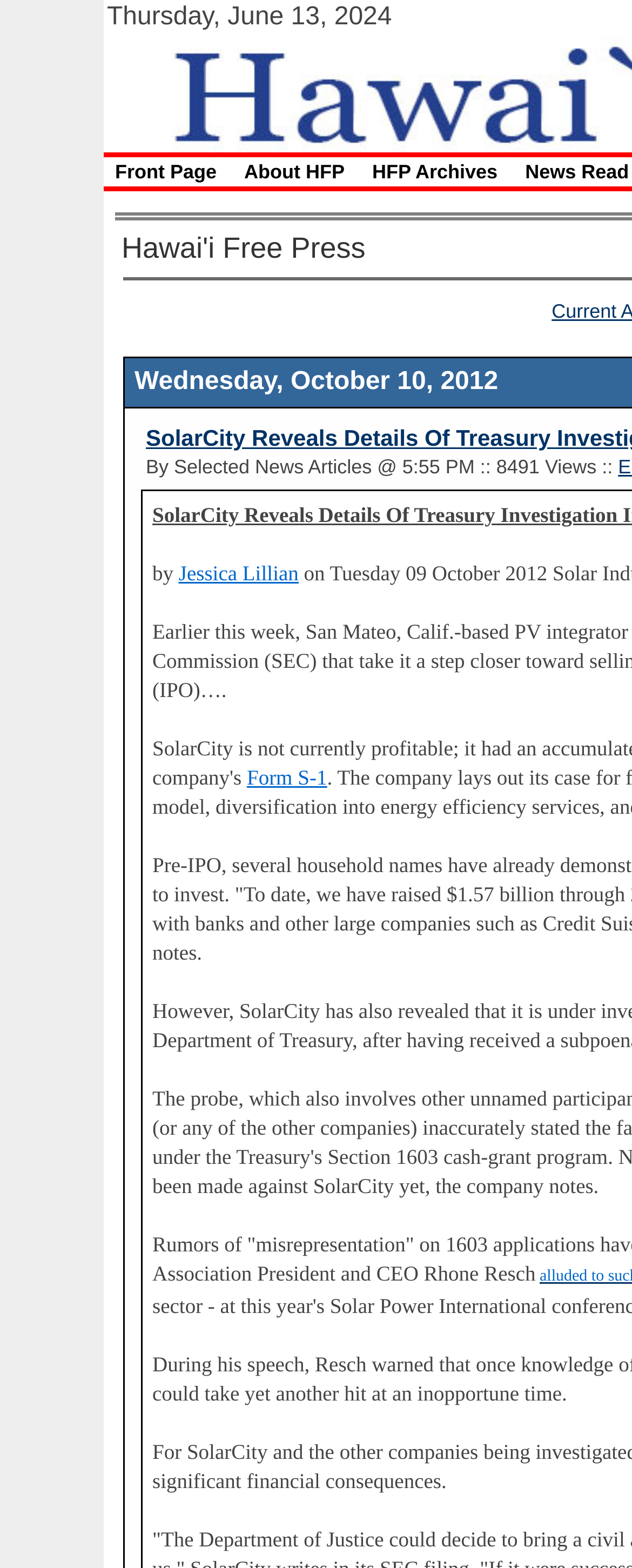Provide the bounding box coordinates, formatted as (top-left x, top-left y, bottom-right x, bottom-right y), with all values being floating point numbers between 0 and 1. Identify the bounding box of the UI element that matches the description: Form S-1

[0.391, 0.489, 0.517, 0.503]